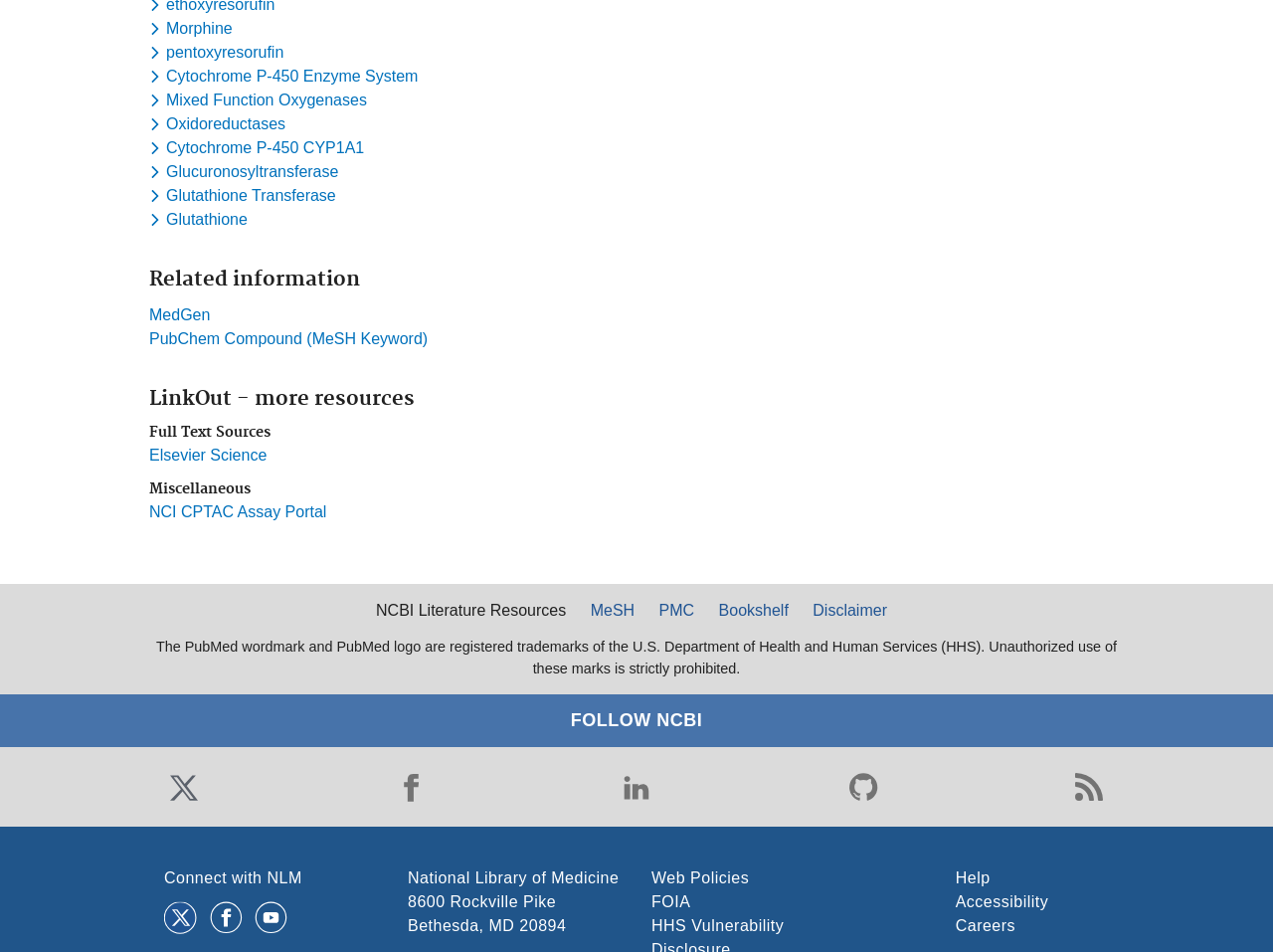Determine the bounding box coordinates of the region to click in order to accomplish the following instruction: "Follow NCBI on Twitter". Provide the coordinates as four float numbers between 0 and 1, specifically [left, top, right, bottom].

[0.129, 0.806, 0.16, 0.848]